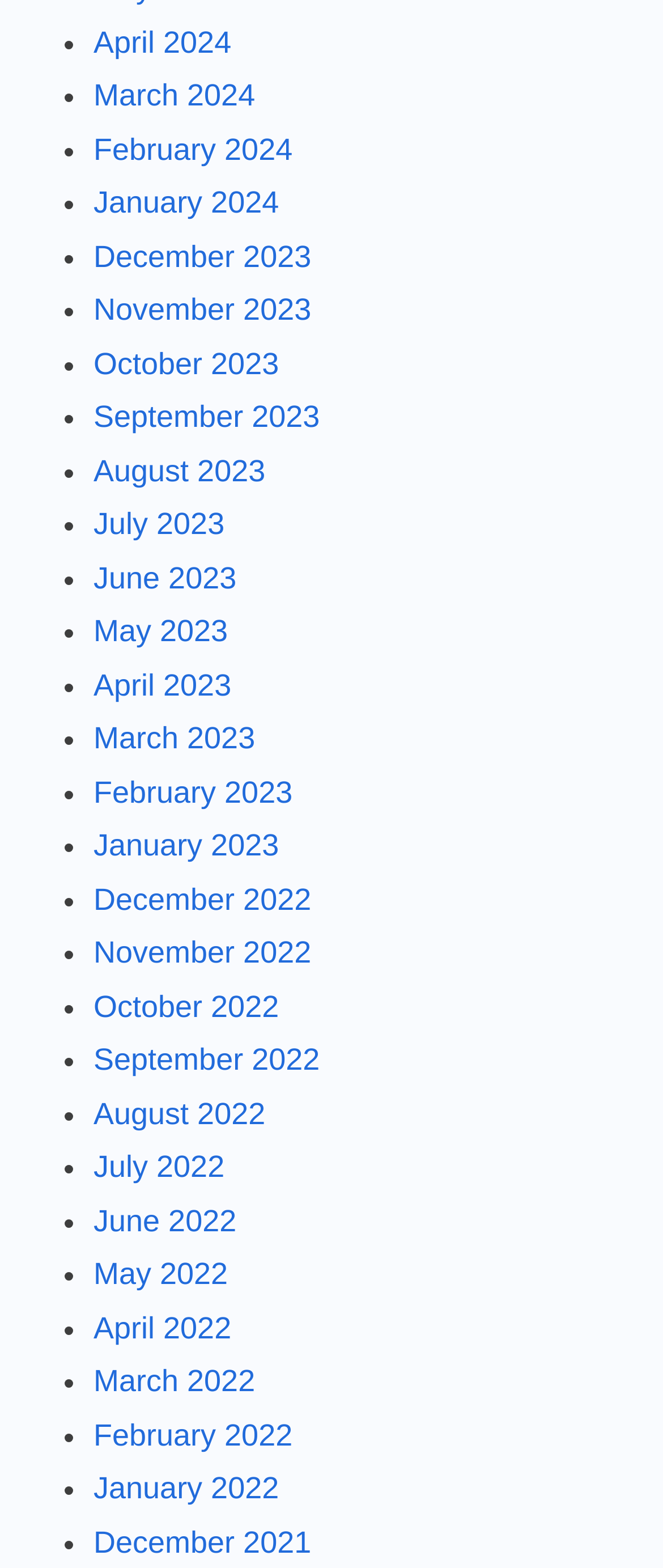Show the bounding box coordinates for the element that needs to be clicked to execute the following instruction: "View April 2024". Provide the coordinates in the form of four float numbers between 0 and 1, i.e., [left, top, right, bottom].

[0.141, 0.016, 0.349, 0.038]